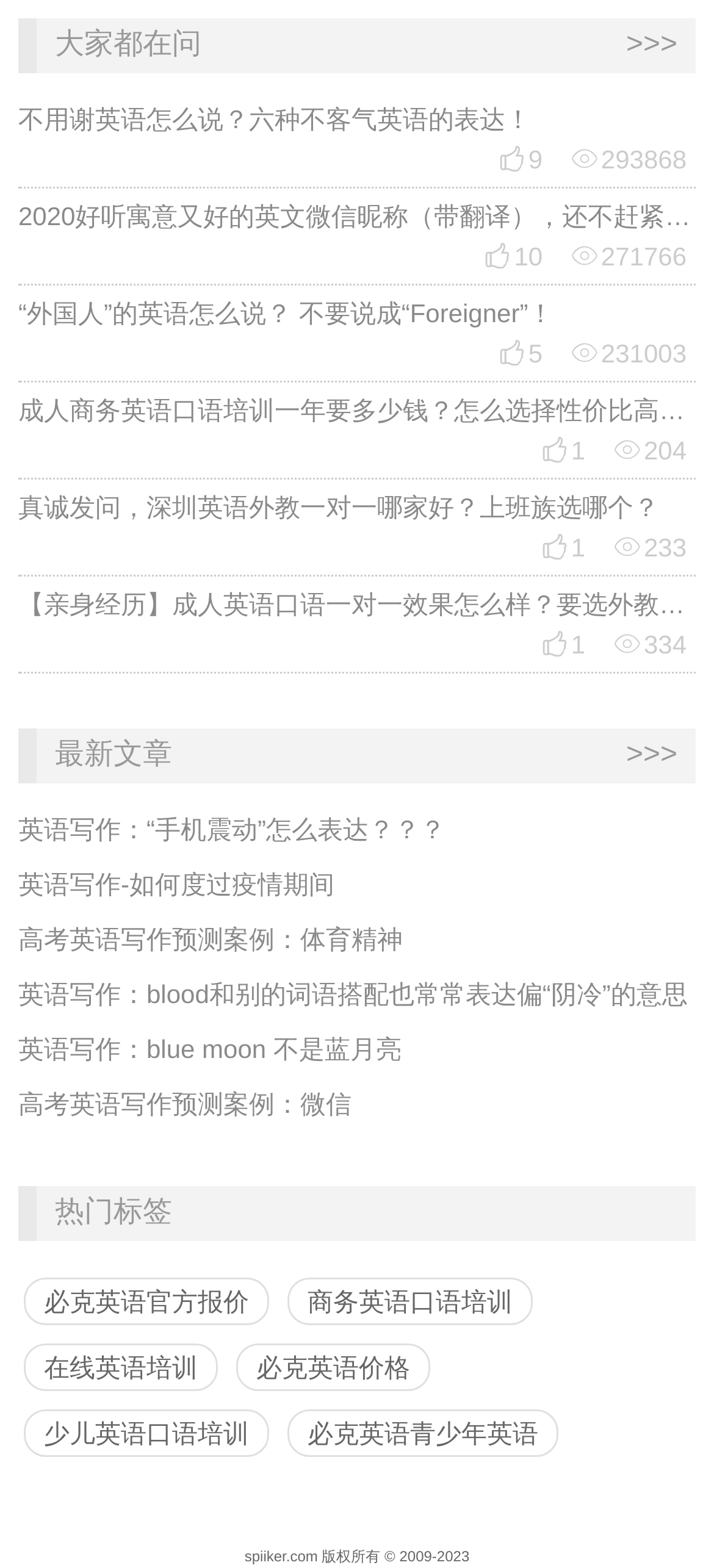Please provide a comprehensive response to the question below by analyzing the image: 
What is the category of the tag '必克英语官方报价'?

The tag '必克英语官方报价' is listed under the heading '热门标签', and its content suggests that it is related to English training, specifically the official pricing of Bi Ke English.